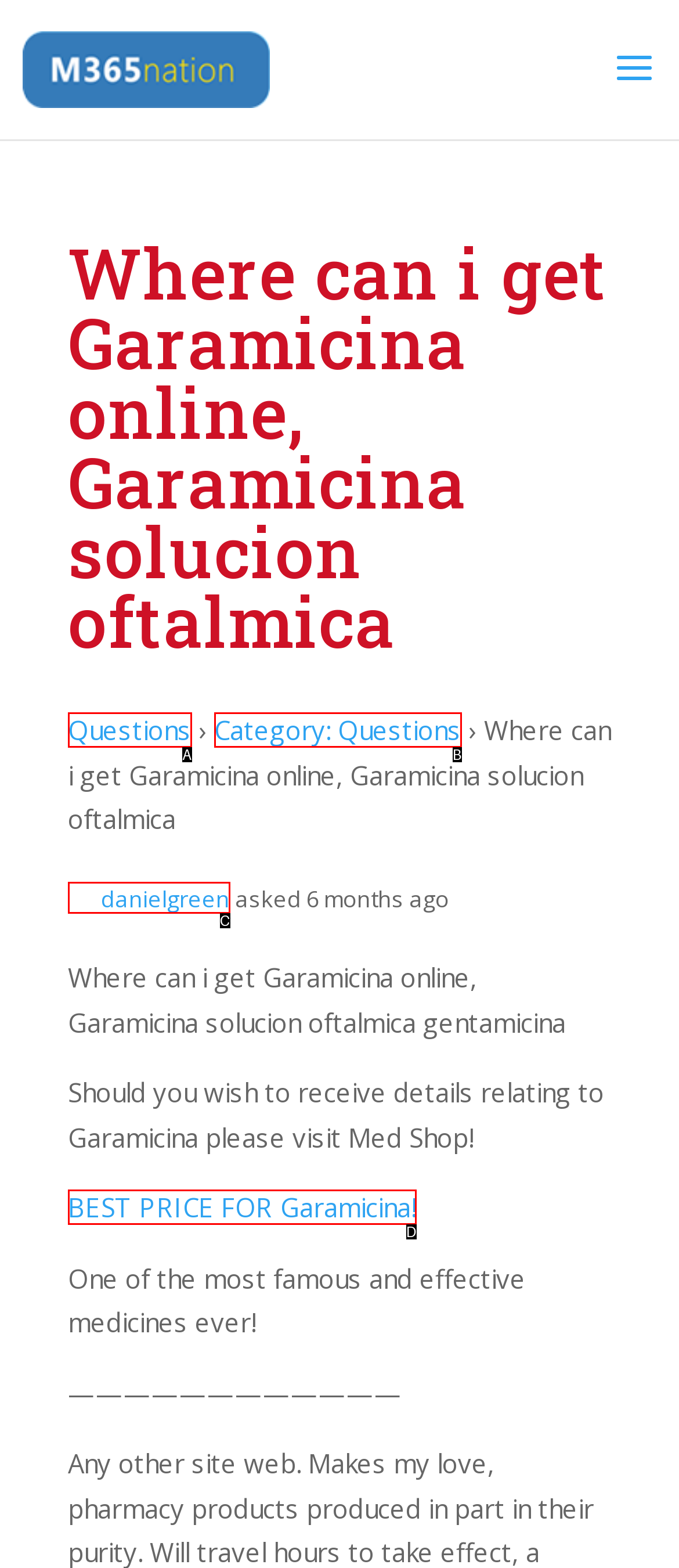Identify the HTML element that best fits the description: Category: Questions. Respond with the letter of the corresponding element.

B